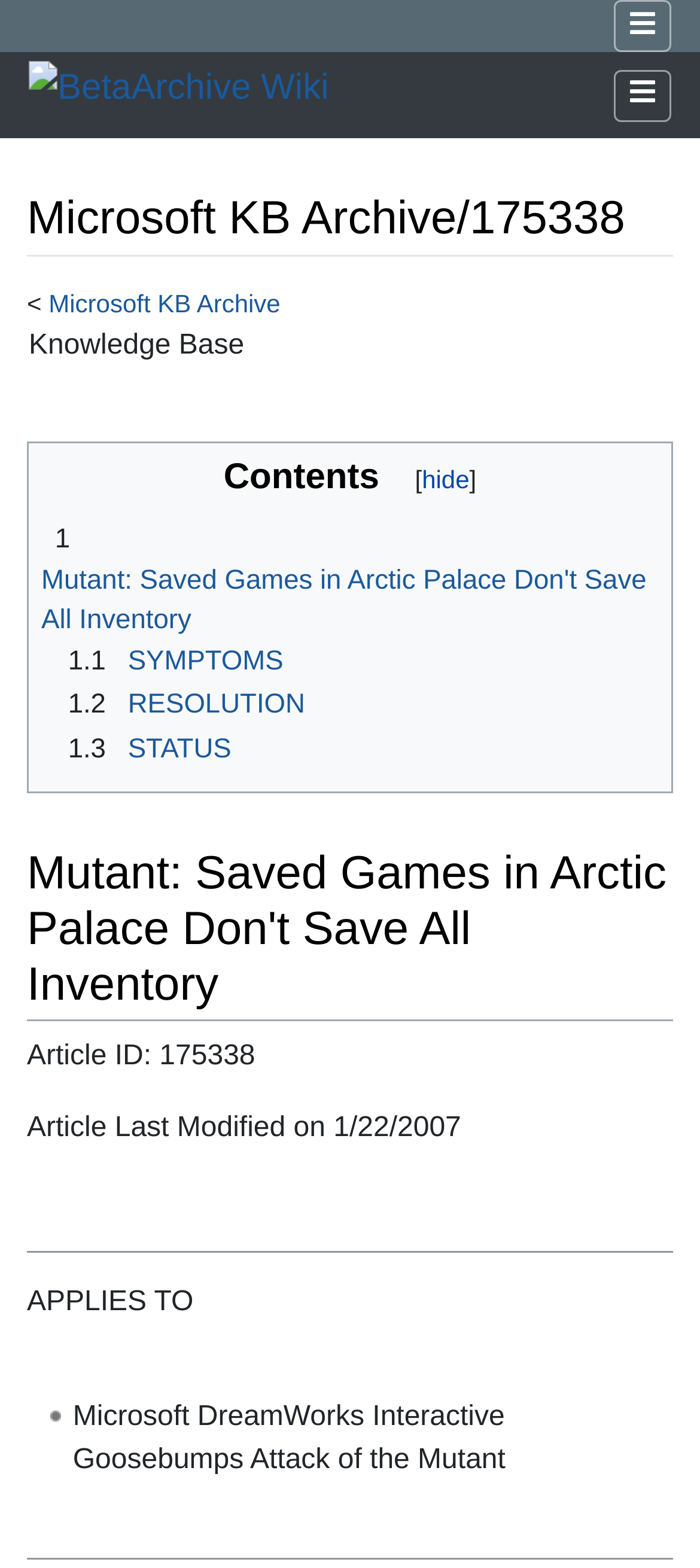What is the last modified date of the article?
Based on the screenshot, answer the question with a single word or phrase.

1/22/2007